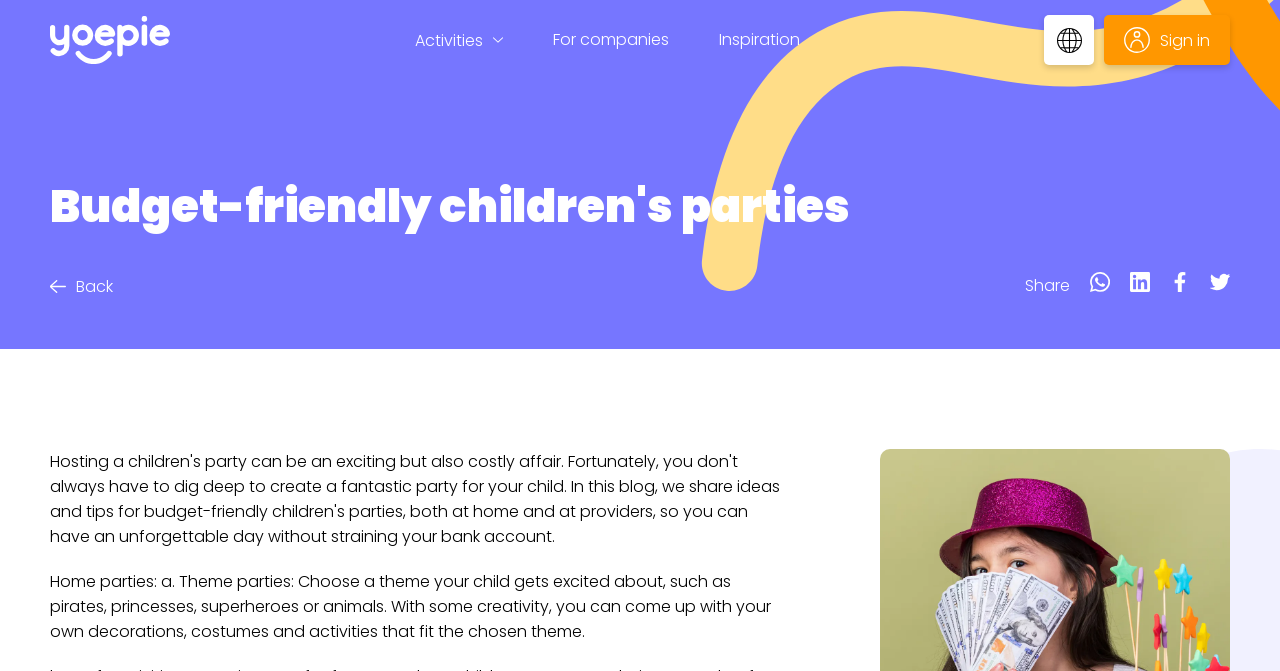Calculate the bounding box coordinates for the UI element based on the following description: "parent_node: Share aria-label="linkedin"". Ensure the coordinates are four float numbers between 0 and 1, i.e., [left, top, right, bottom].

[0.883, 0.405, 0.898, 0.446]